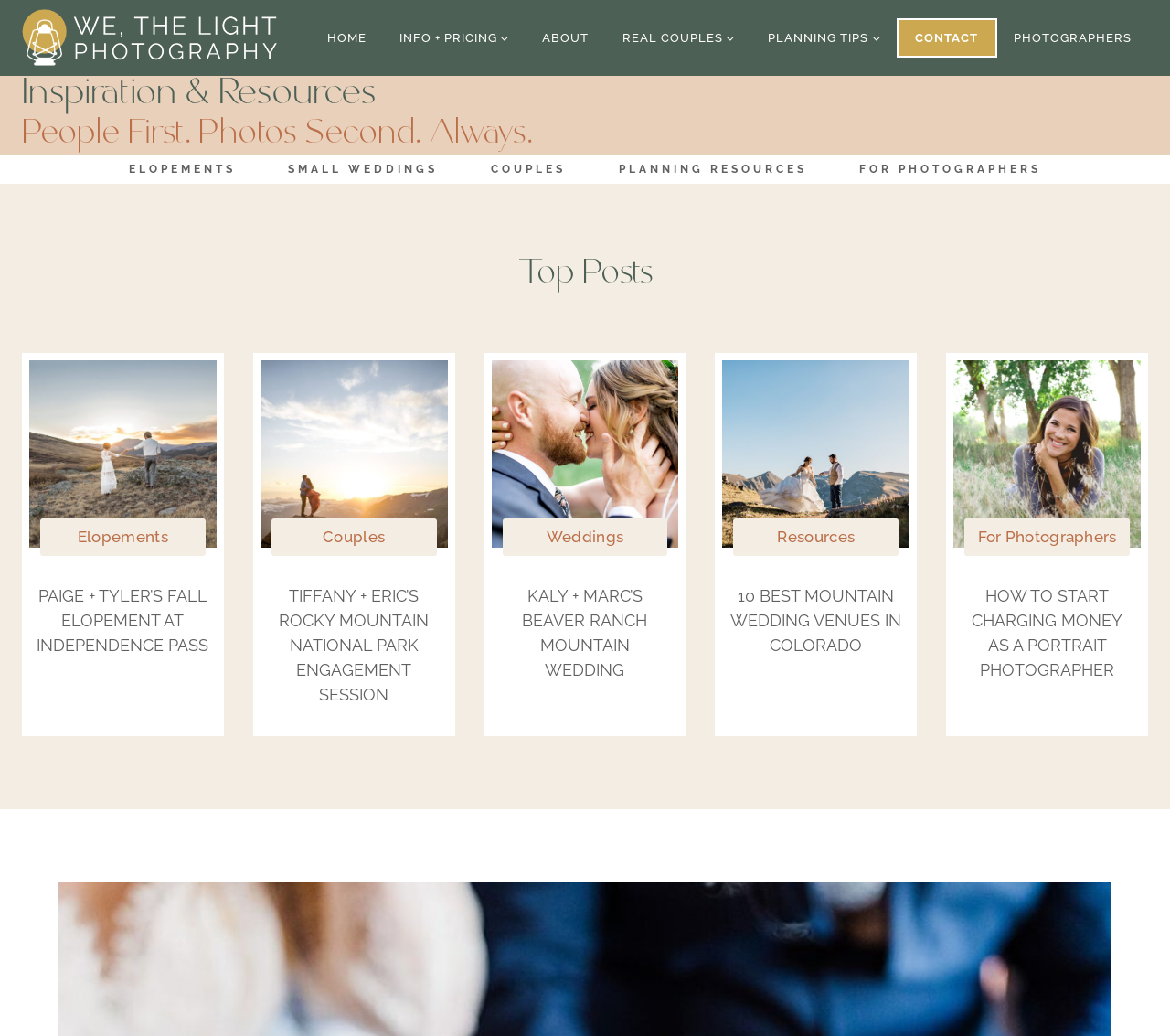What is the name of the photography company?
Carefully analyze the image and provide a detailed answer to the question.

The name of the photography company can be found in the top-left corner of the webpage, where the logo is located. The logo is an image with the text 'We, The Light Logo'.